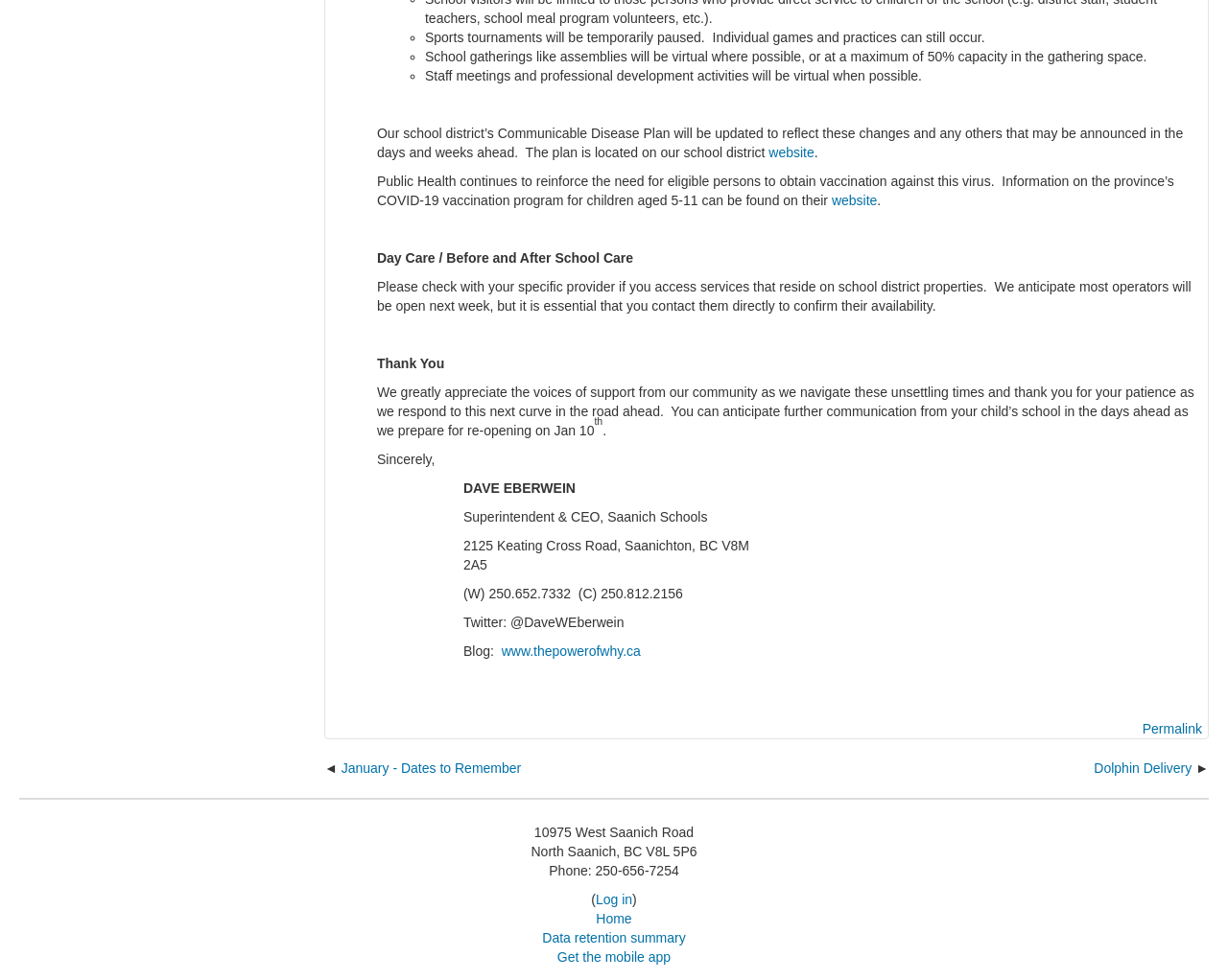Please determine the bounding box coordinates of the element to click in order to execute the following instruction: "Visit the blog of the Superintendent & CEO, Saanich Schools". The coordinates should be four float numbers between 0 and 1, specified as [left, top, right, bottom].

[0.408, 0.657, 0.522, 0.672]